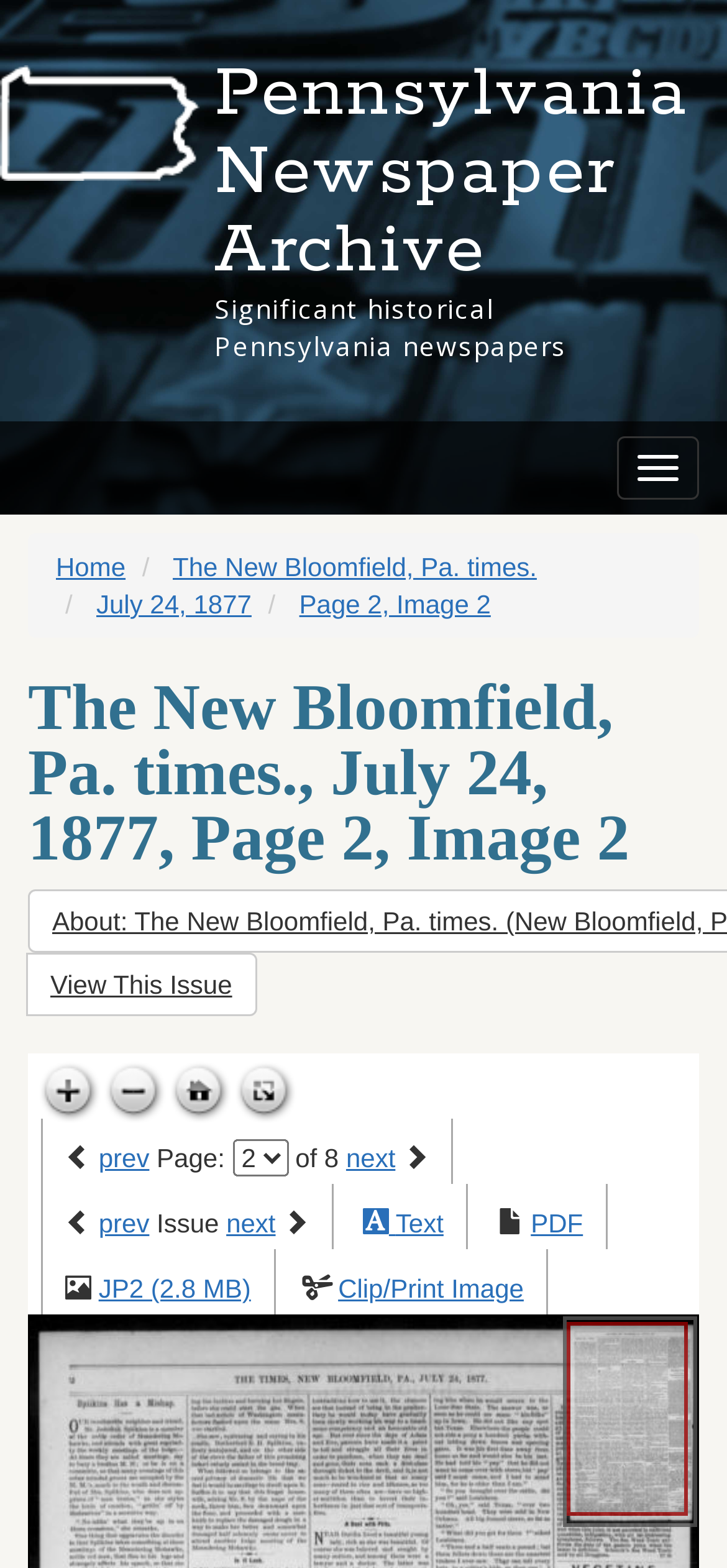Please determine the bounding box coordinates of the element's region to click in order to carry out the following instruction: "Zoom in". The coordinates should be four float numbers between 0 and 1, i.e., [left, top, right, bottom].

[0.047, 0.676, 0.137, 0.716]